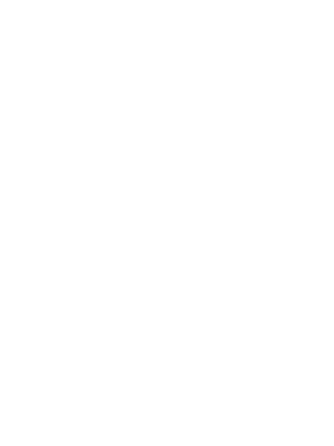Give an elaborate caption for the image.

The image showcases a visually appealing graphic related to customizable homes, likely emphasizing the flexibility and variety available in home designs. It serves as an inviting introduction for readers exploring custom home options, suggesting a personalized approach to building. This image is part of a broader article that discusses popular trends in home aesthetics for 2024, specifically highlighting the extensive possibilities homeowners have in crafting spaces that reflect their individuality and preferences. The interconnected theme of the article is reinforced by encouraging links to resources about custom floor plans and the home-building process, making it a valuable visual cue for potential homeowners.